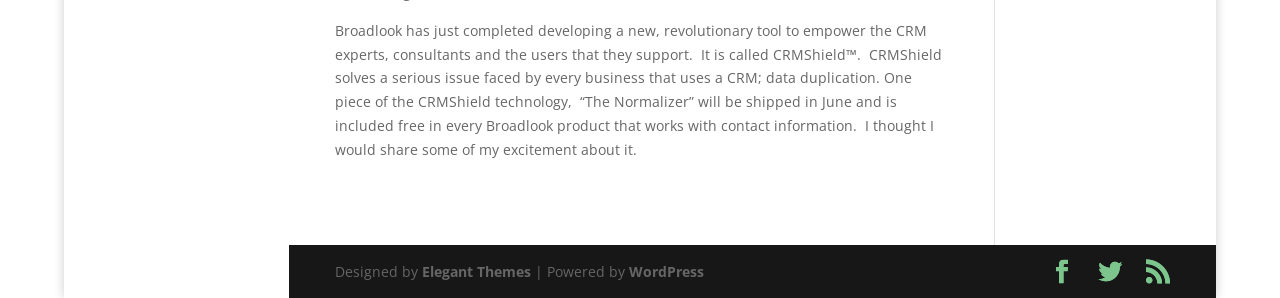Who designed the website?
Can you offer a detailed and complete answer to this question?

The StaticText element 'Designed by' is followed by a link to 'Elegant Themes', indicating that they are the designers of the website.